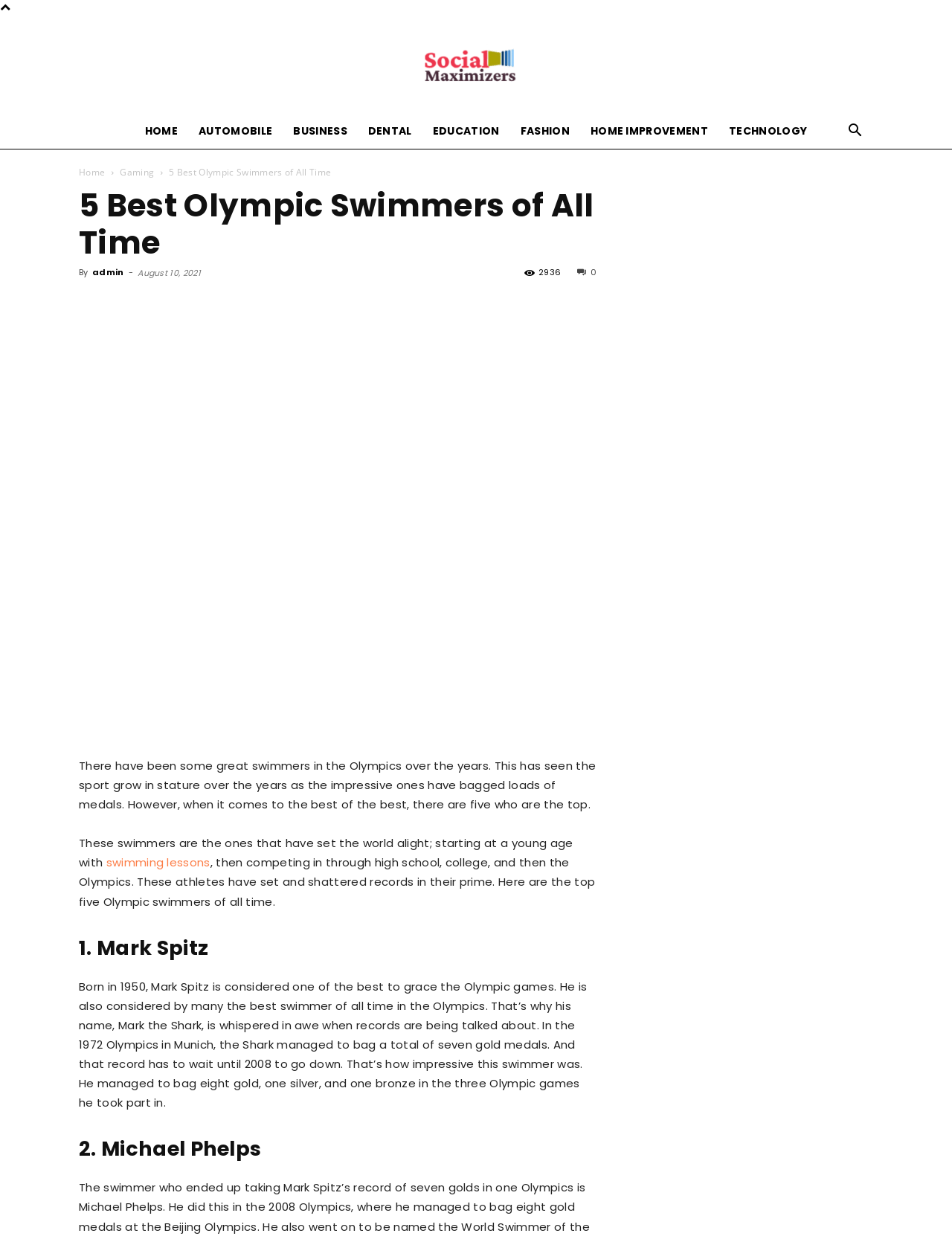Locate the bounding box coordinates of the area where you should click to accomplish the instruction: "View the article about Mark Spitz".

[0.083, 0.754, 0.627, 0.777]